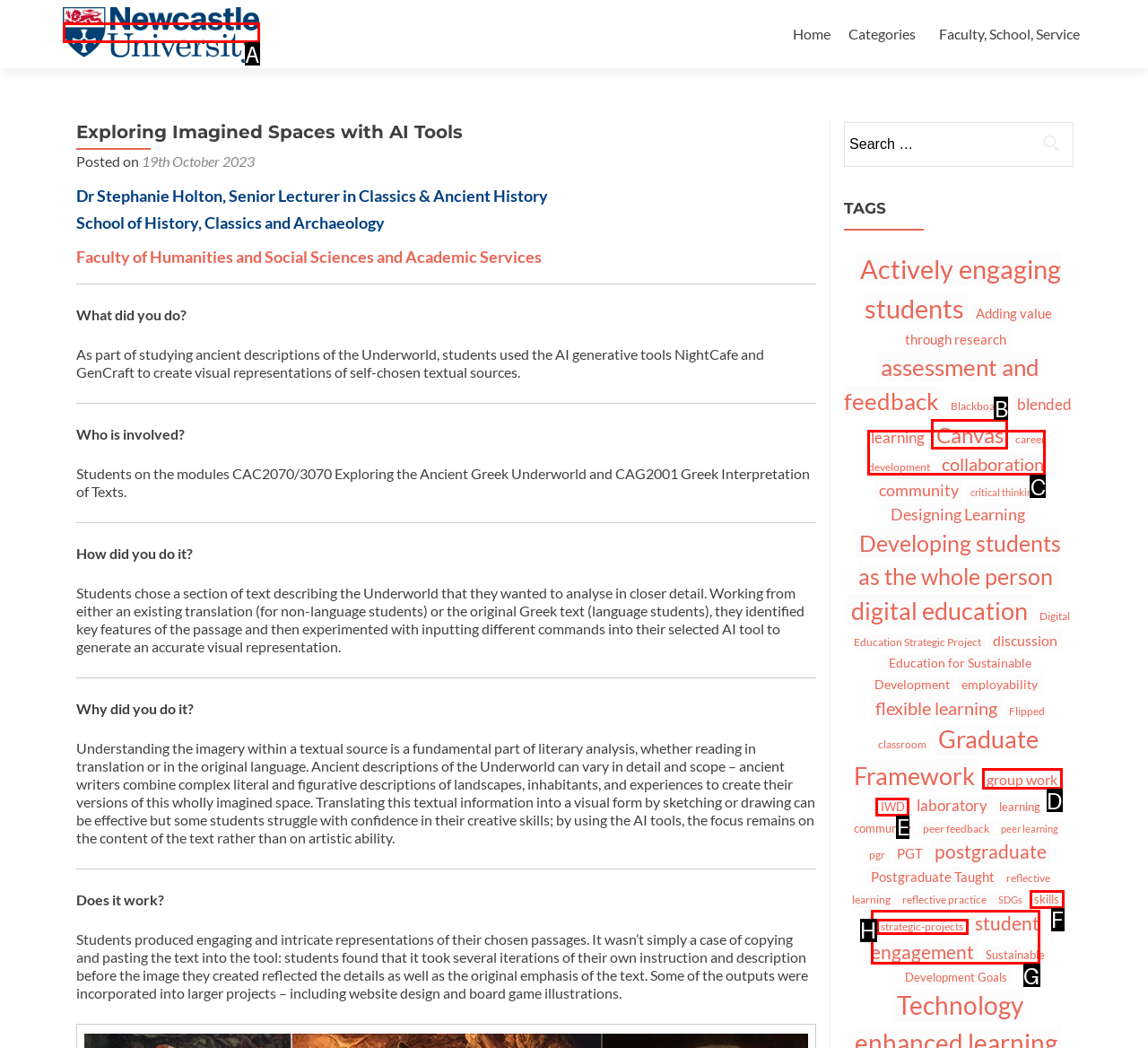Identify the correct UI element to click for the following task: Read more about Recital Information Choose the option's letter based on the given choices.

None